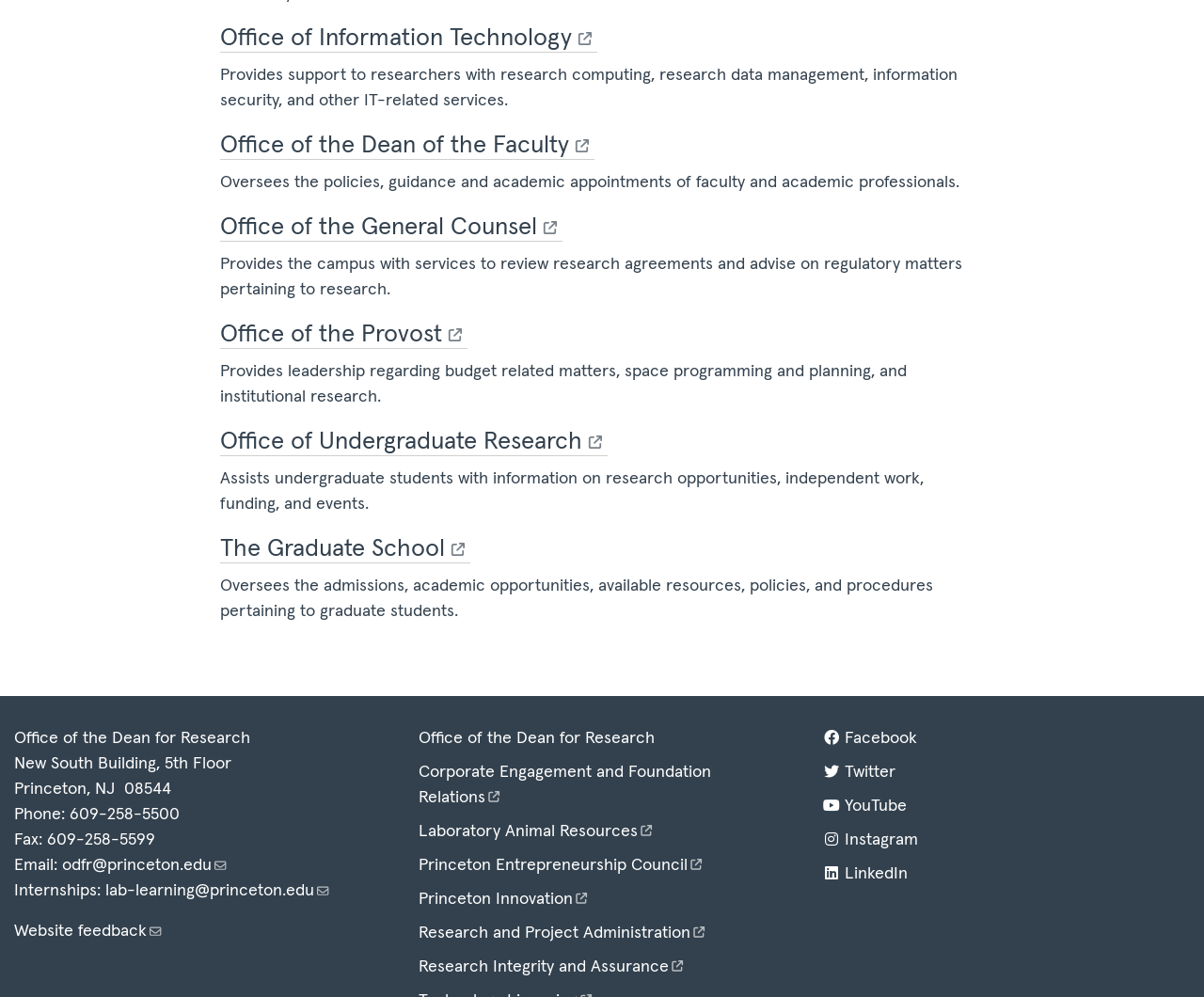Given the element description Facebook (Link is external), predict the bounding box coordinates for the UI element in the webpage screenshot. The format should be (top-left x, top-left y, bottom-right x, bottom-right y), and the values should be between 0 and 1.

[0.683, 0.732, 0.761, 0.749]